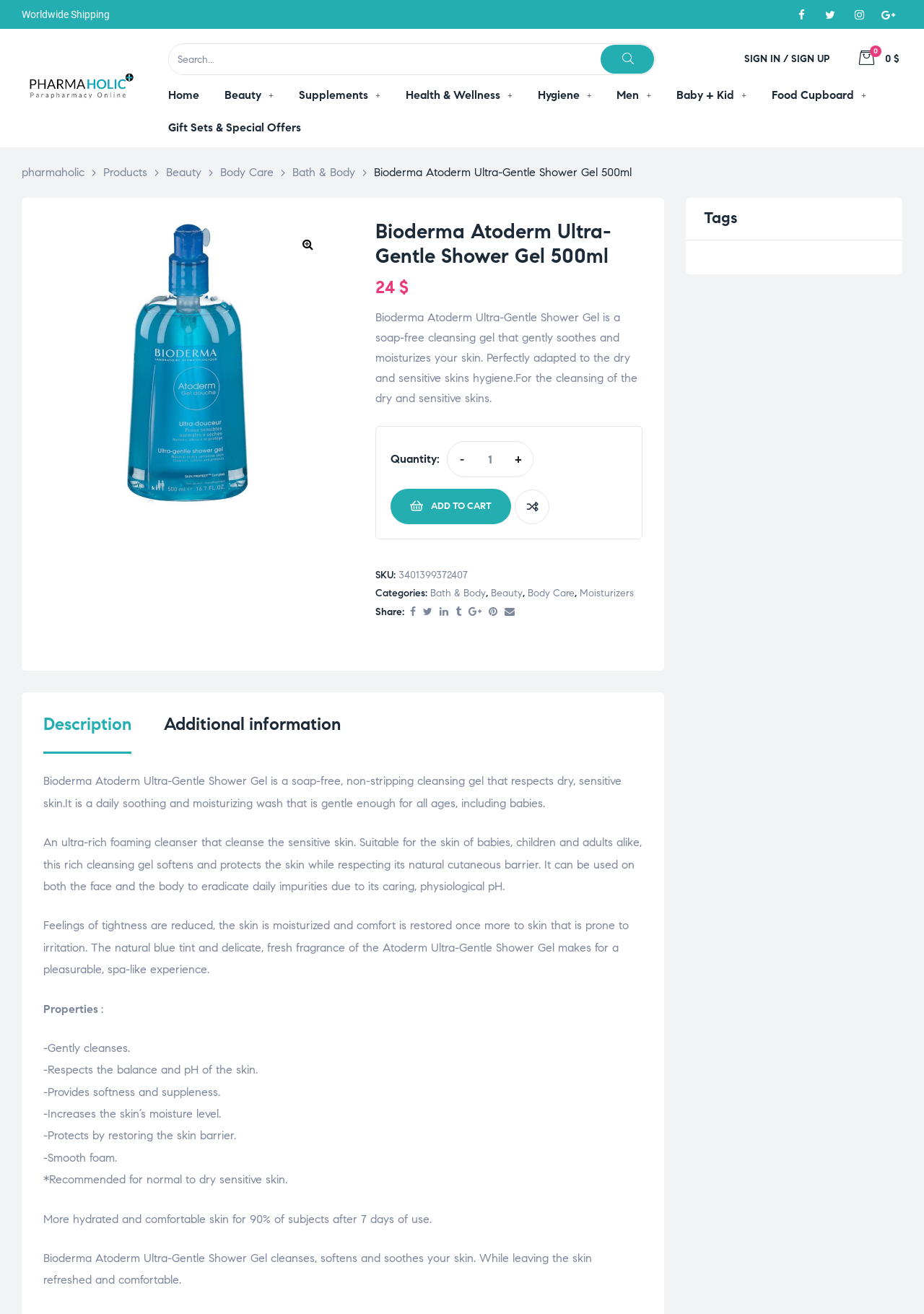What is the quantity of the product?
Provide a detailed answer to the question, using the image to inform your response.

I found the quantity by looking at the spinbutton 'Bioderma Atoderm Ultra-Gentle Shower Gel 500ml quantity' which has a valuemin of 1, indicating that the default quantity is 1.